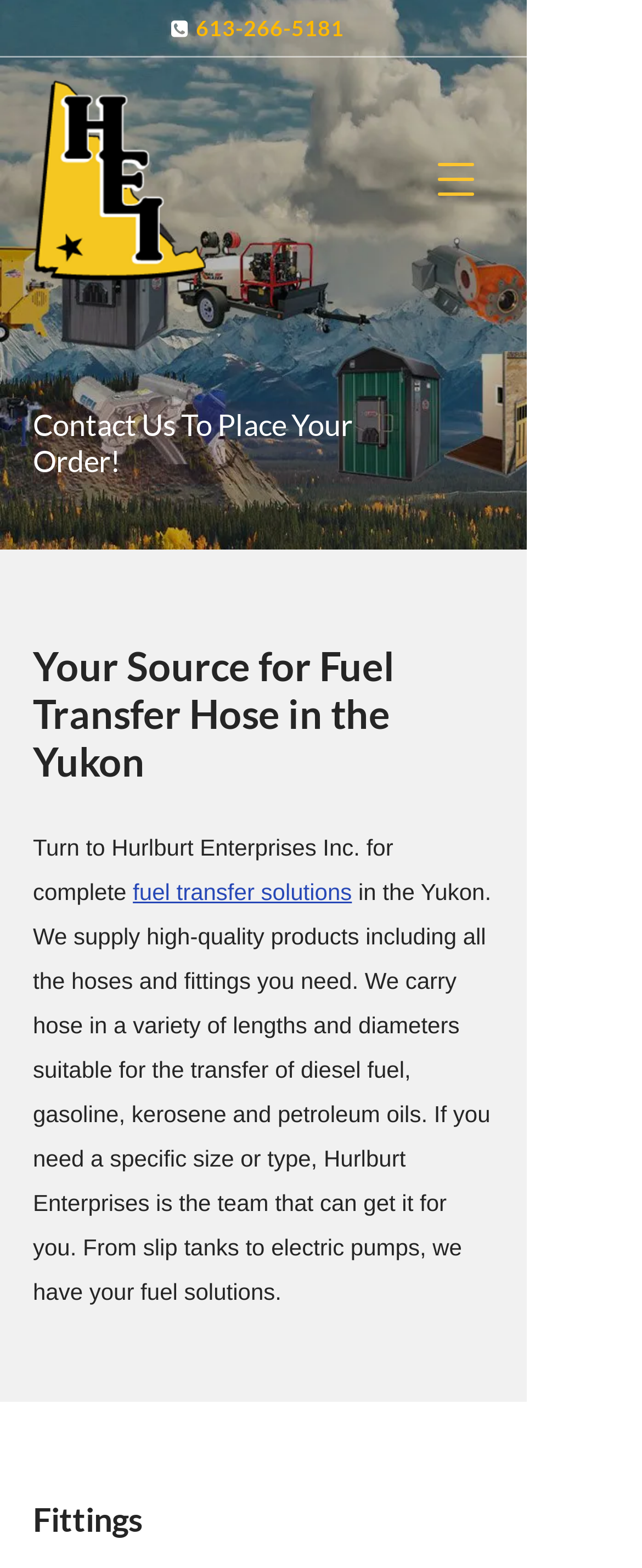Generate the text content of the main heading of the webpage.

Your Source for Fuel Transfer Hose in the Yukon